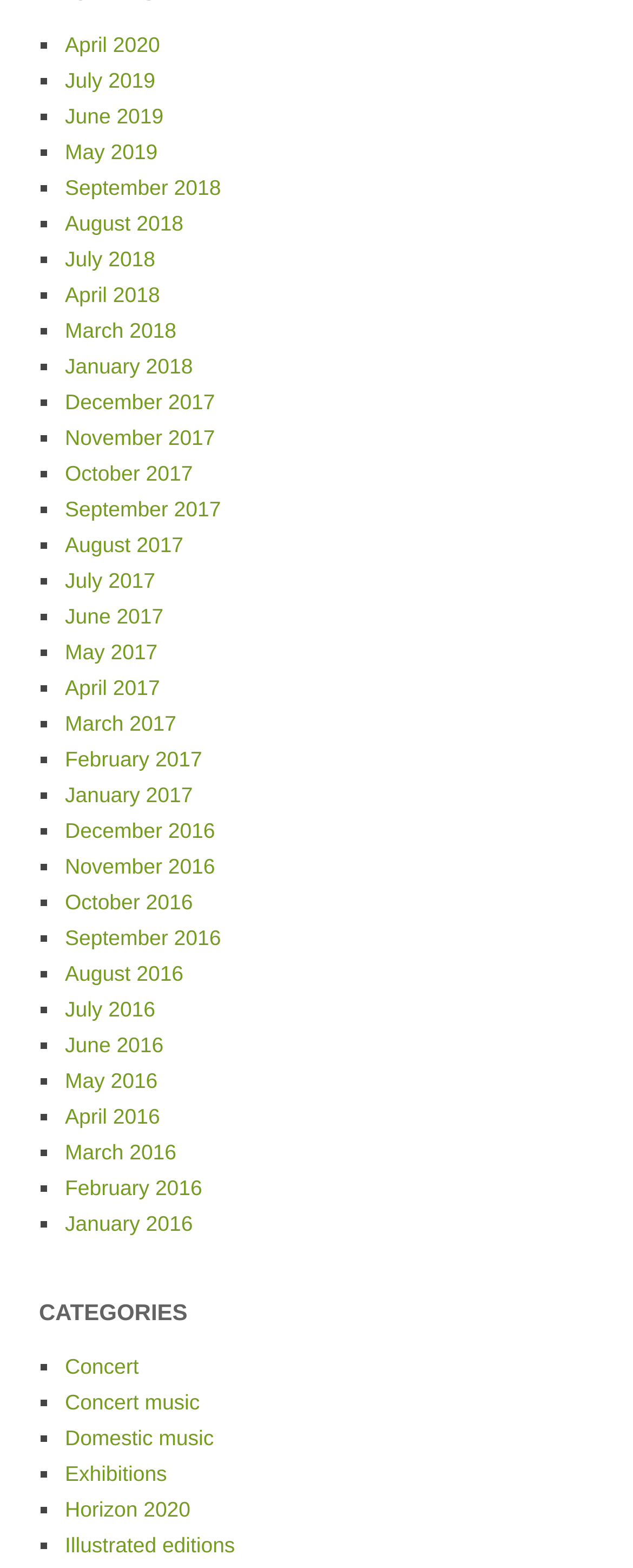How many categories are listed?
Could you answer the question in a detailed manner, providing as much information as possible?

I counted the number of links under the 'CATEGORIES' heading and found 7 categories listed, including Concert, Concert music, Domestic music, Exhibitions, and Horizon 2020.